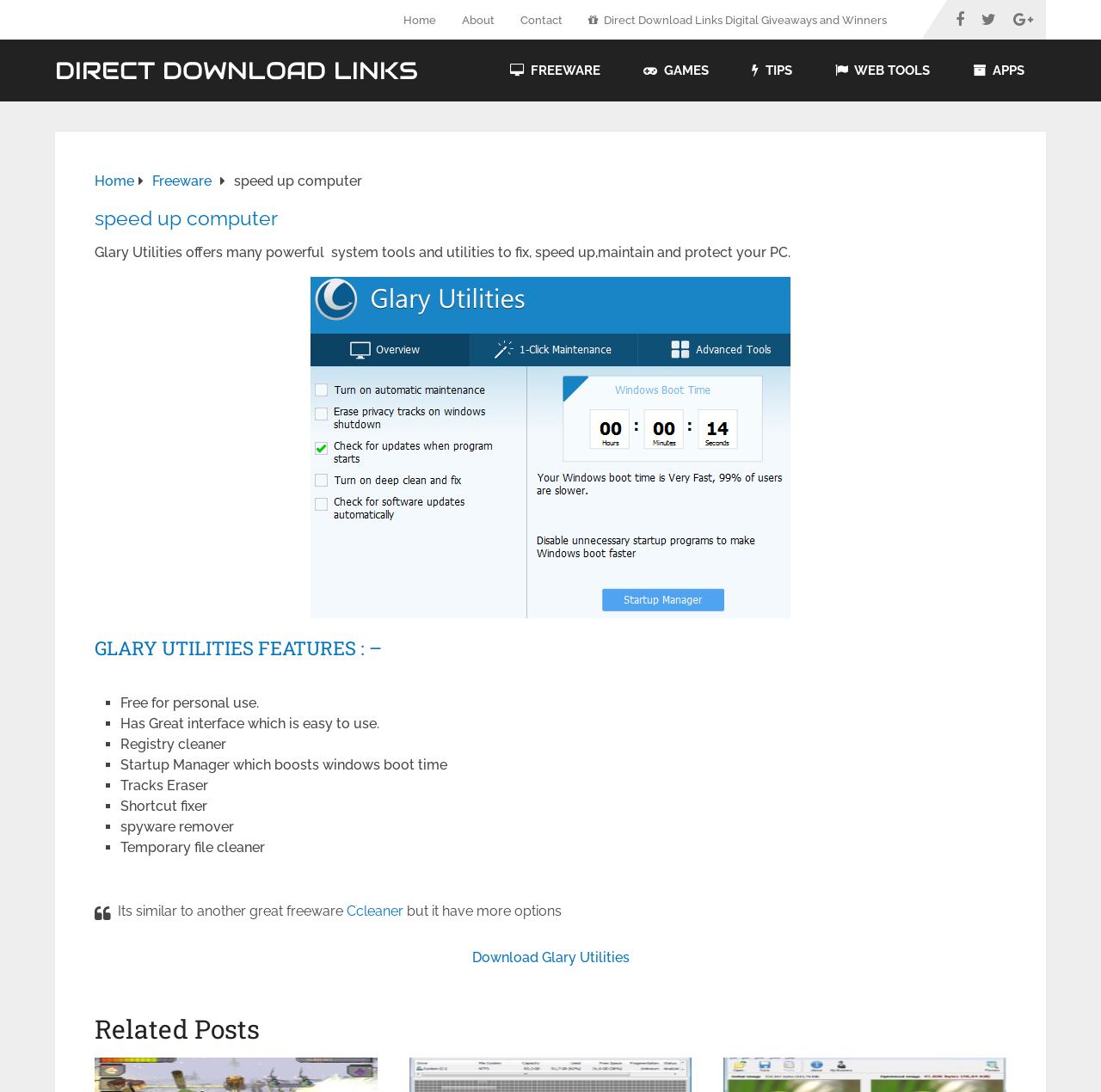Consider the image and give a detailed and elaborate answer to the question: 
What is the website about?

Based on the webpage content, it appears that the website is about providing tools and utilities to speed up computers, with a focus on direct download links and freeware.